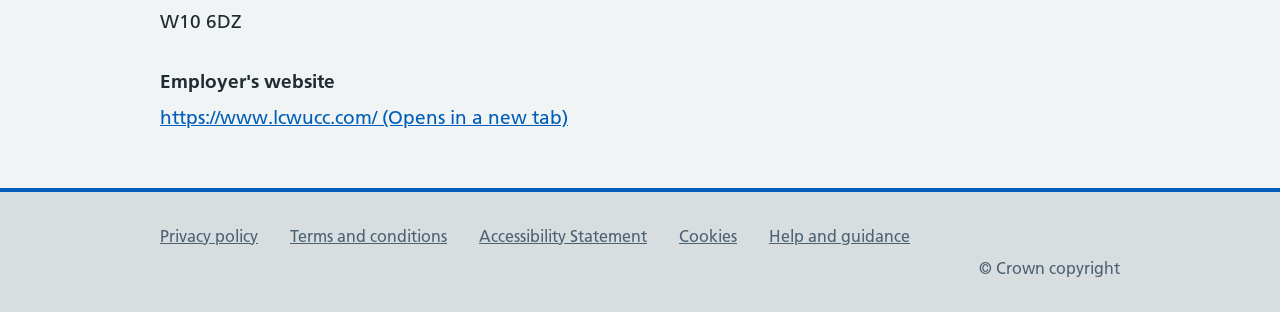Using the description "Performances", locate and provide the bounding box of the UI element.

None